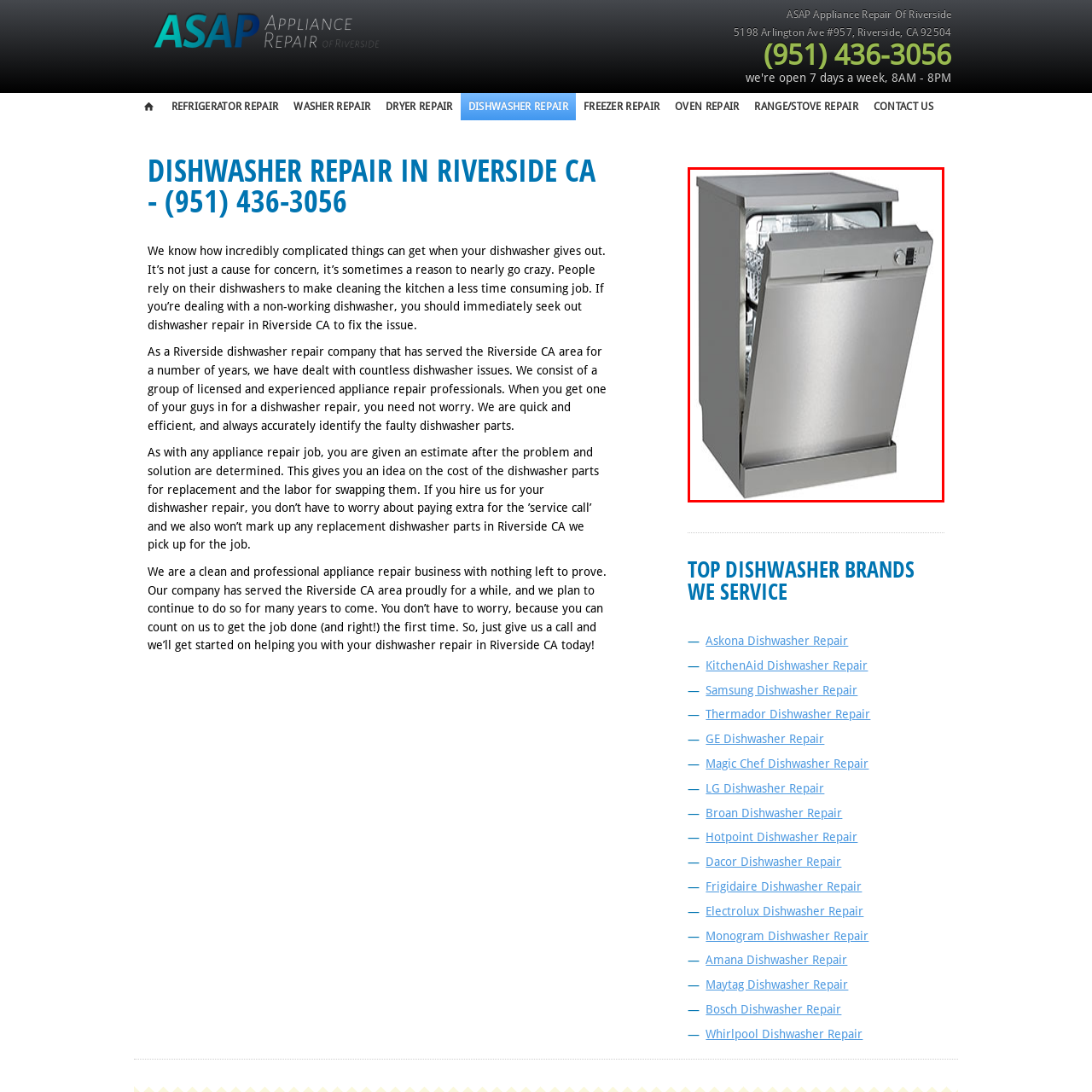Where can residents get specialized services for dishwasher repair?
Check the image enclosed by the red bounding box and give your answer in one word or a short phrase.

Riverside, California